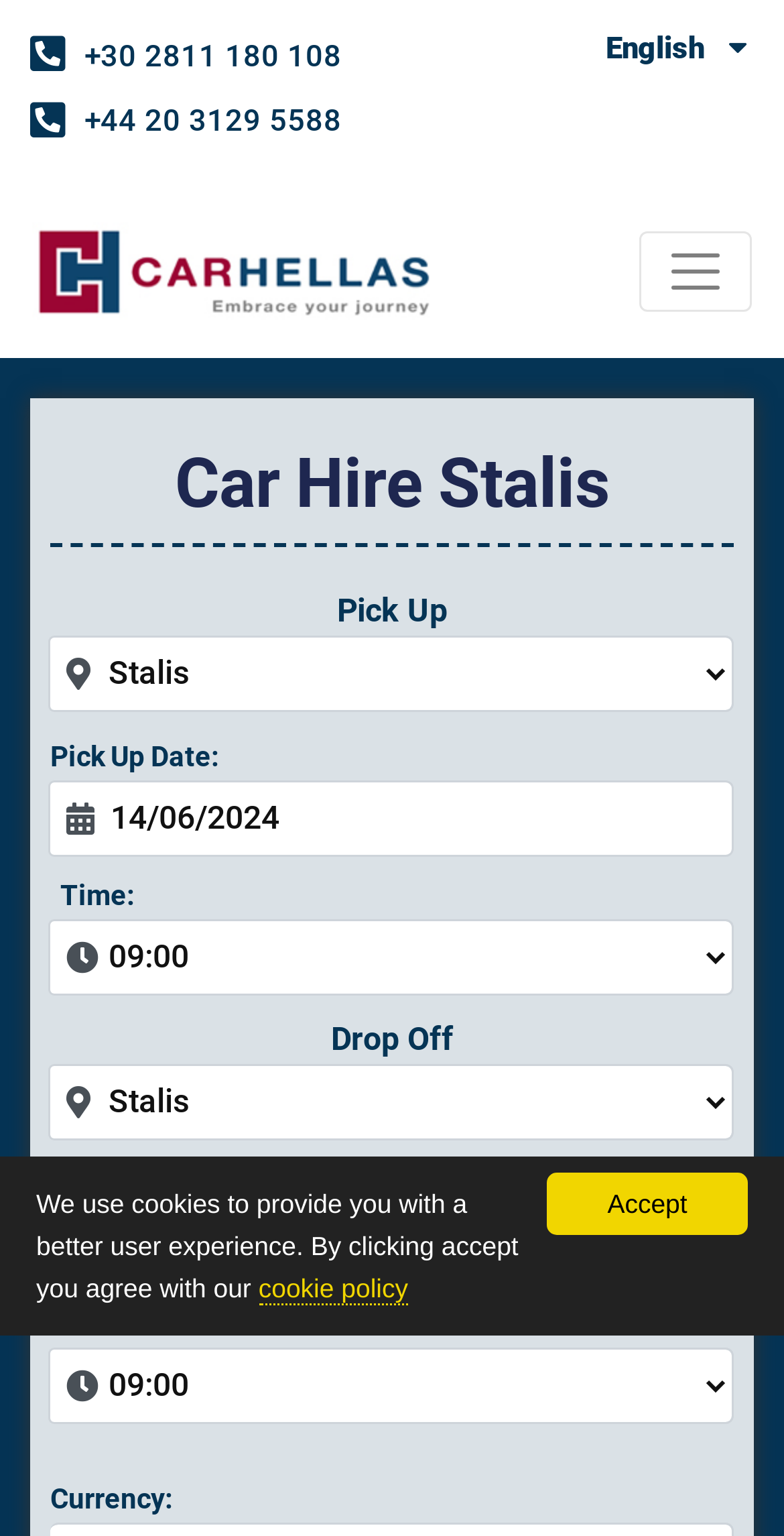Locate the heading on the webpage and return its text.

Car Hire Stalis